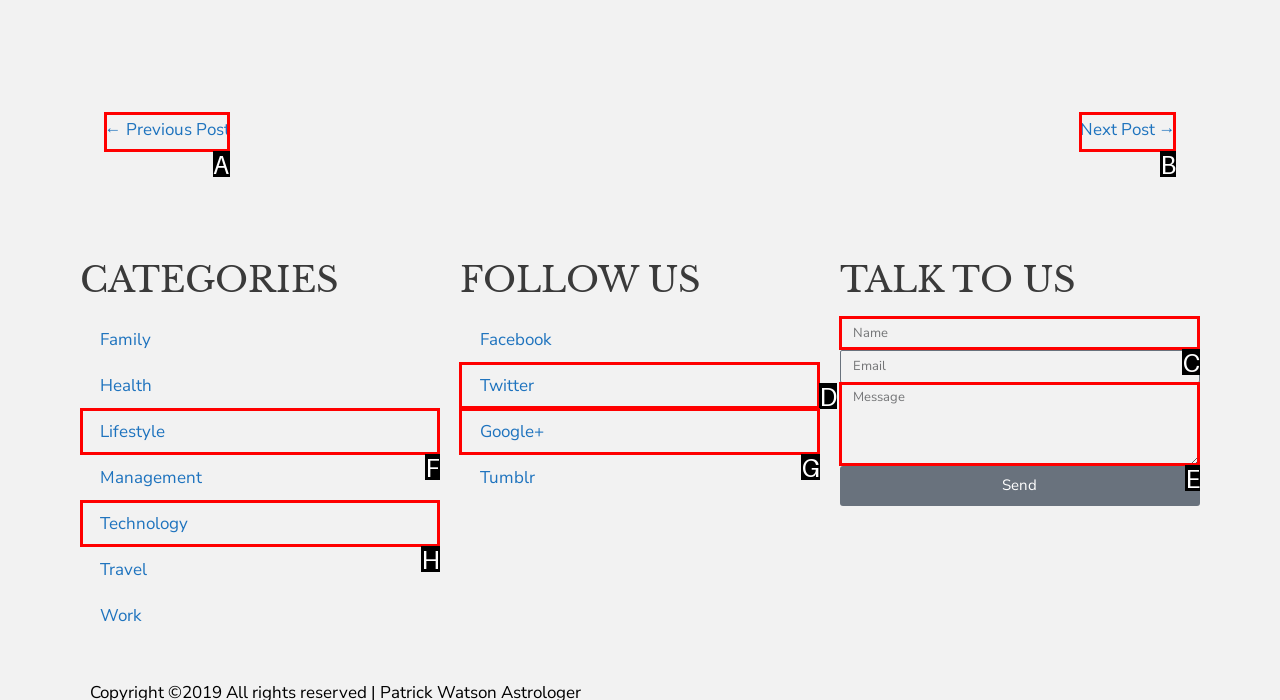Identify the appropriate lettered option to execute the following task: go to previous post
Respond with the letter of the selected choice.

A